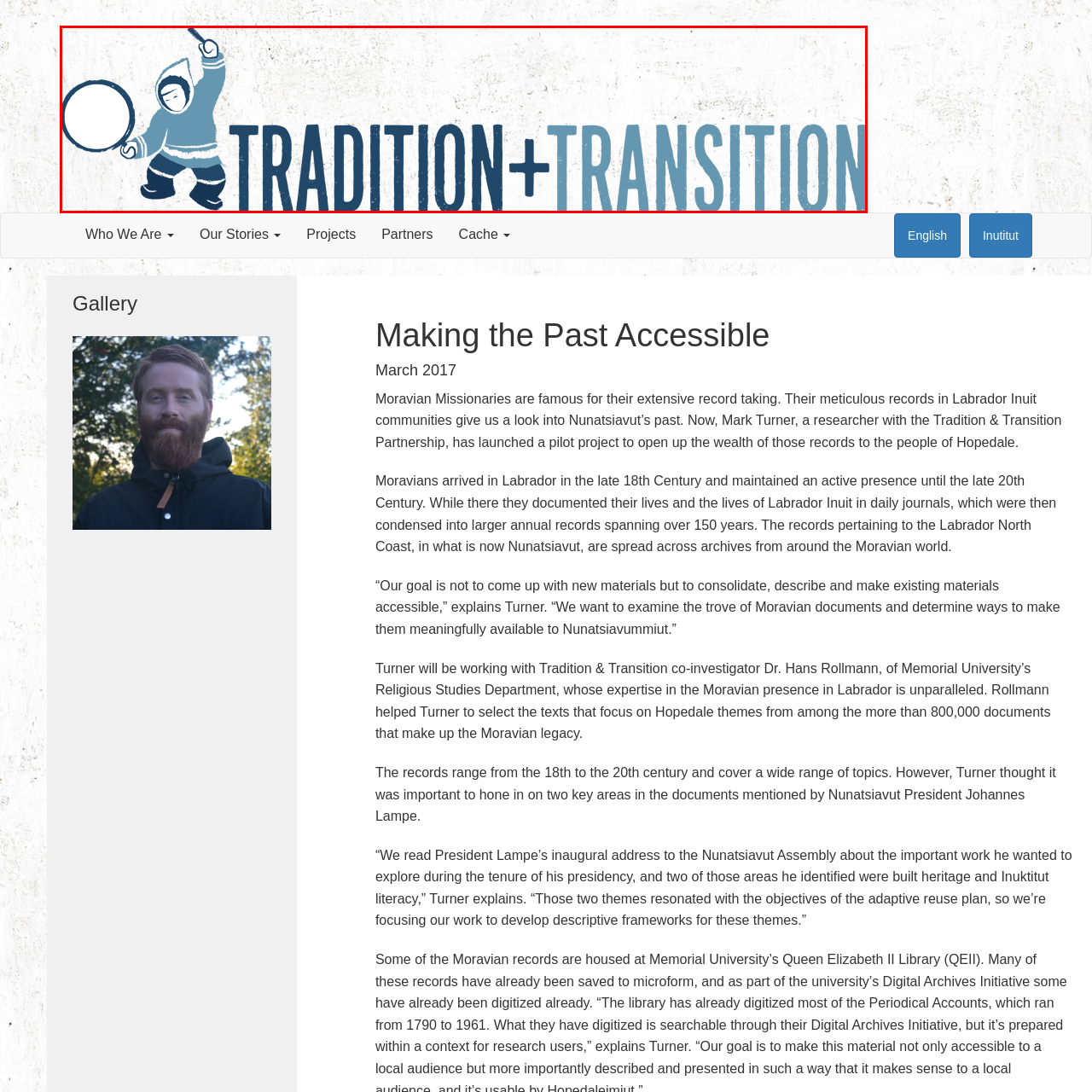Offer a detailed caption for the image that is surrounded by the red border.

The image features the title "Tradition + Transition," presented in a stylized format. The word "Tradition" is depicted in a bold, dark blue font, while "Transition" is rendered in a lighter blue shade, emphasizing the themes of continuity and change. An illustrated figure, reminiscent of an Inuit child, is seen on the left, holding a traditional drum, symbolizing cultural heritage and the importance of community practices. The background is textured, suggesting a connection to historical narratives and the deep-rooted significance of these traditions within the context of the Nunatsiavut region's past. This visual encapsulates the project's mission to explore and make accessible the historical documents of the Moravian Missionaries and the cultural narratives they captured, underscoring the interplay between tradition and contemporary community needs.